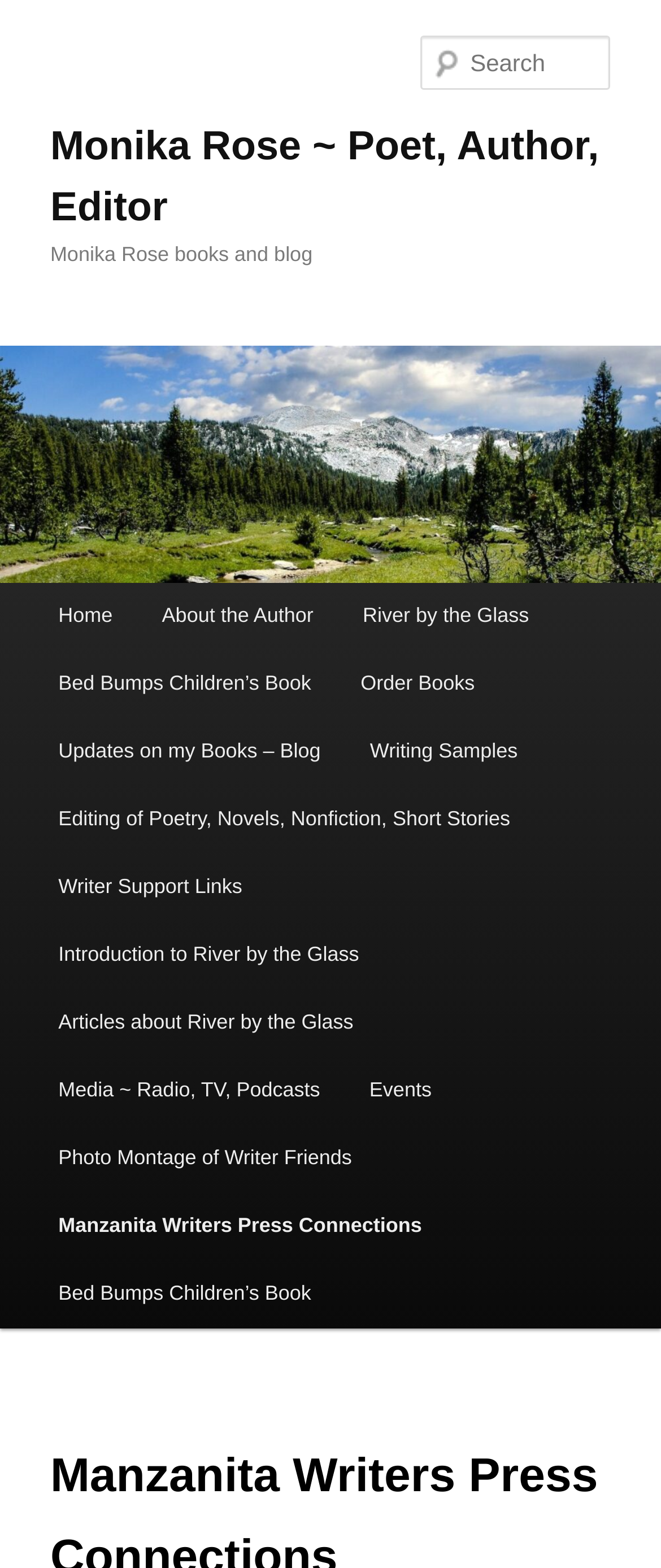Please specify the bounding box coordinates of the clickable region necessary for completing the following instruction: "Read updates on the author's books". The coordinates must consist of four float numbers between 0 and 1, i.e., [left, top, right, bottom].

[0.051, 0.458, 0.522, 0.501]